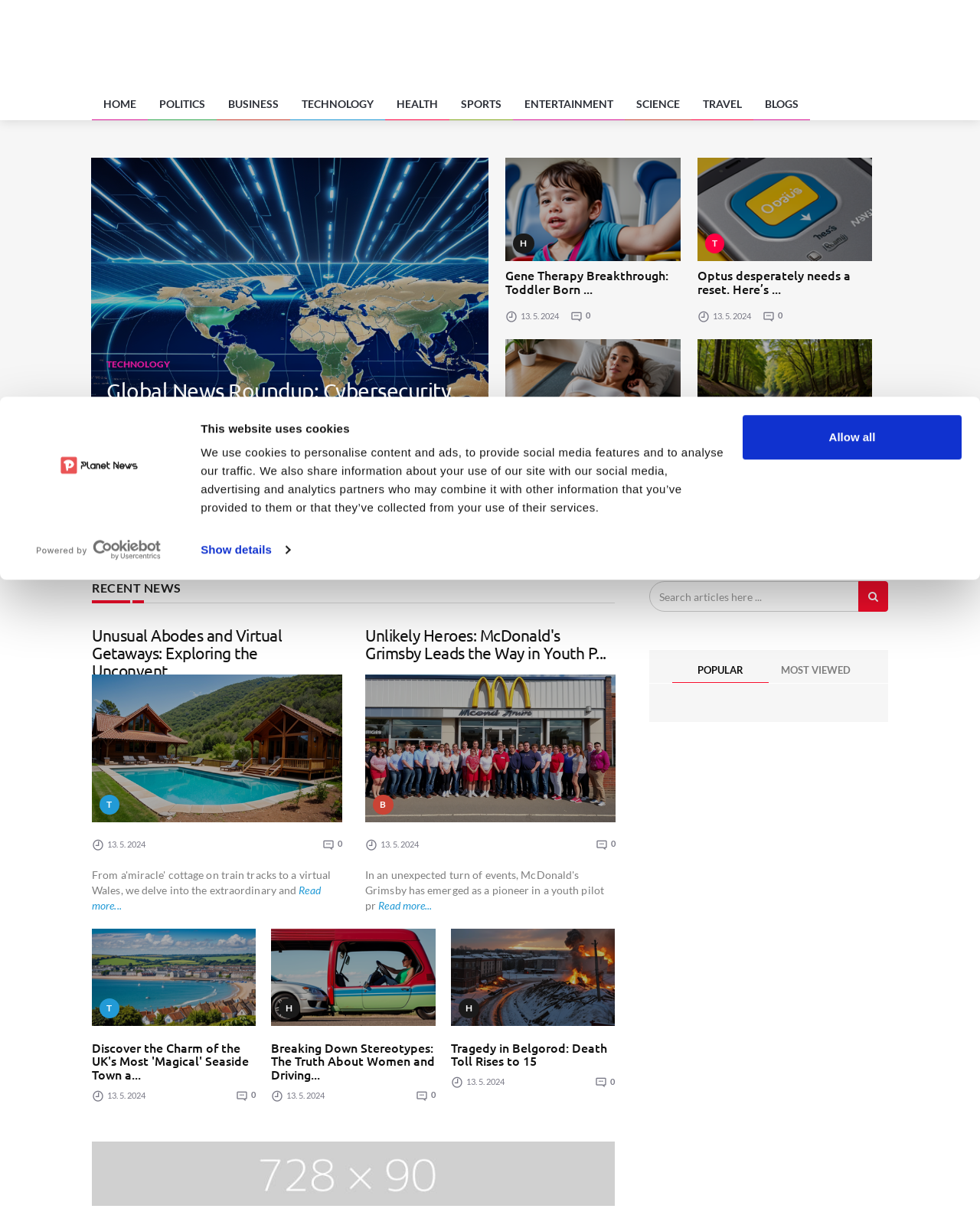Identify the bounding box for the element characterized by the following description: "Read more...".

[0.094, 0.721, 0.327, 0.744]